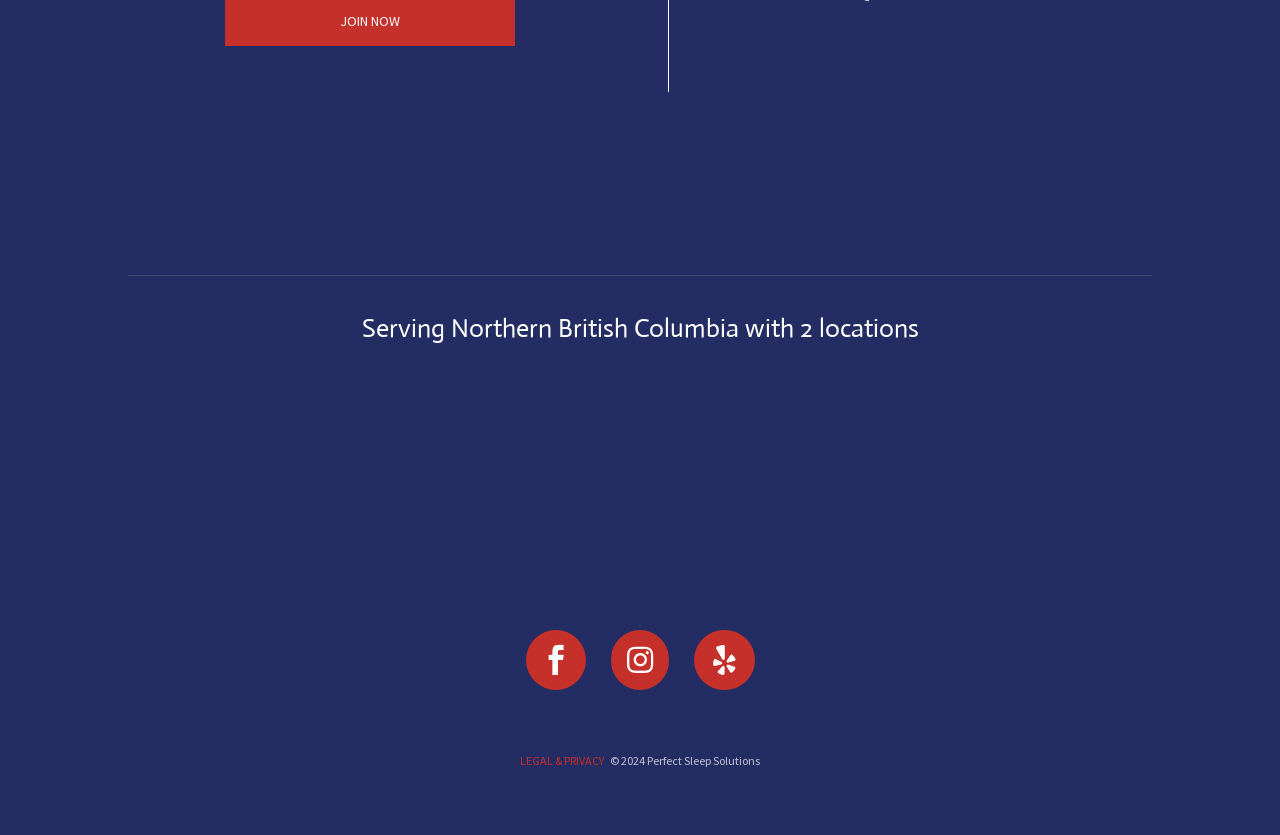What is the email address of Perfect Sleep Solutions?
Kindly give a detailed and elaborate answer to the question.

I found the email address by looking at the contact information sections for both the Prince George and Quesnel locations. The email address is a link with the text 'info@perfectsleepsolutions.ca'.